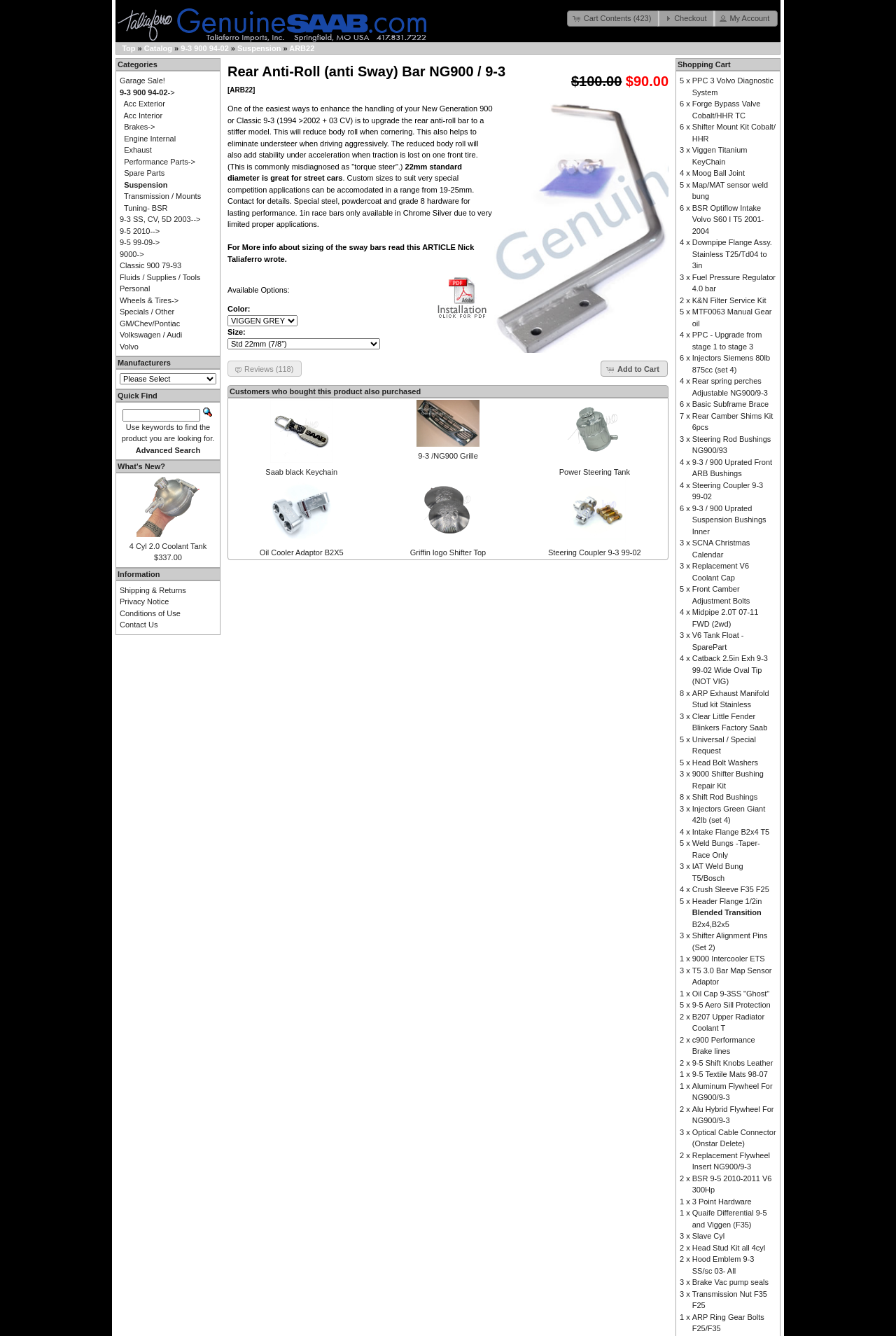Find the bounding box coordinates for the area that should be clicked to accomplish the instruction: "Click the 'Add to Cart' button".

[0.67, 0.27, 0.745, 0.282]